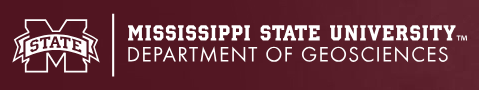Use a single word or phrase to answer the question:
What is the color of the text in the logo?

white